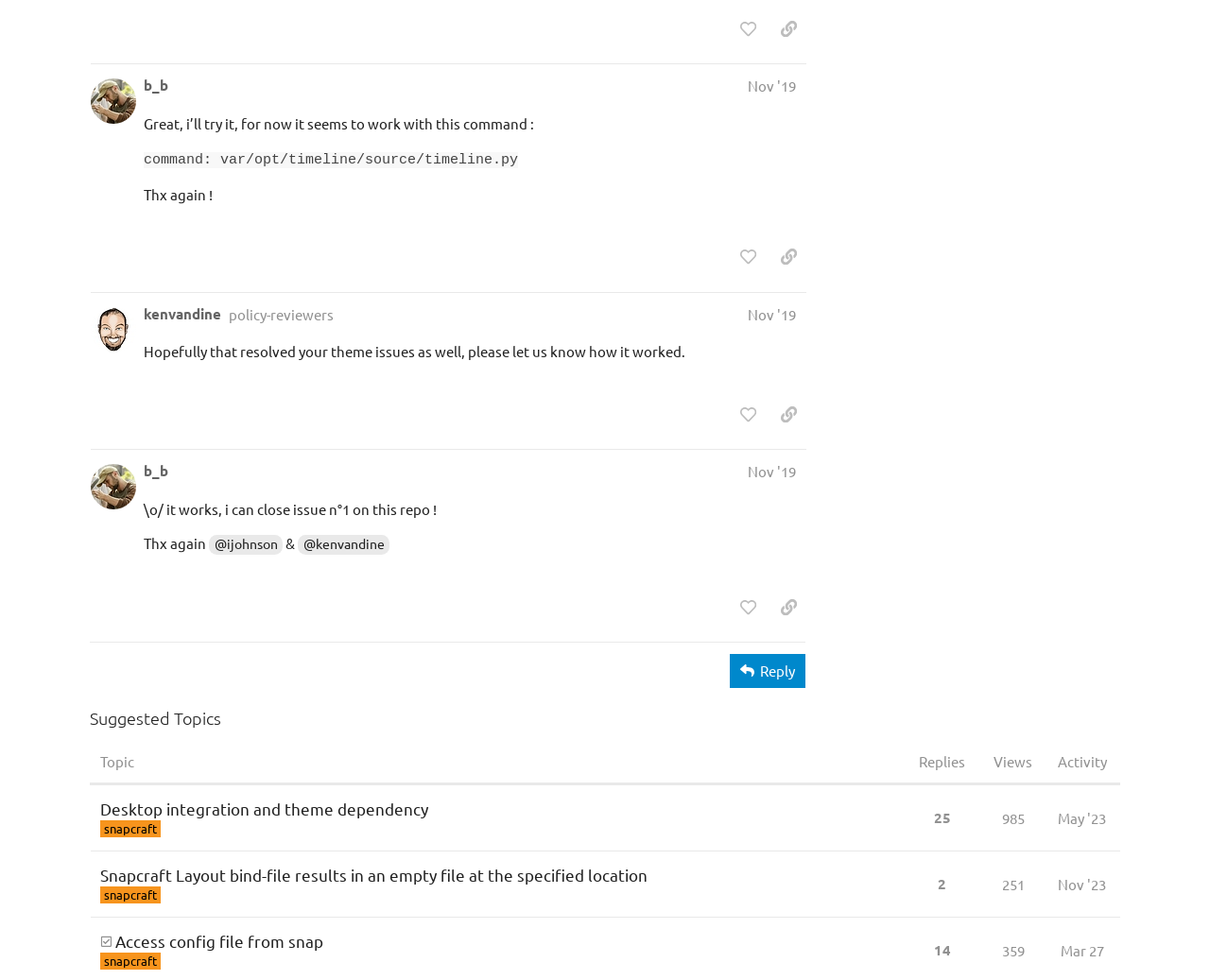Locate the bounding box coordinates of the area that needs to be clicked to fulfill the following instruction: "Read the Historical Essay Sample". The coordinates should be in the format of four float numbers between 0 and 1, namely [left, top, right, bottom].

None